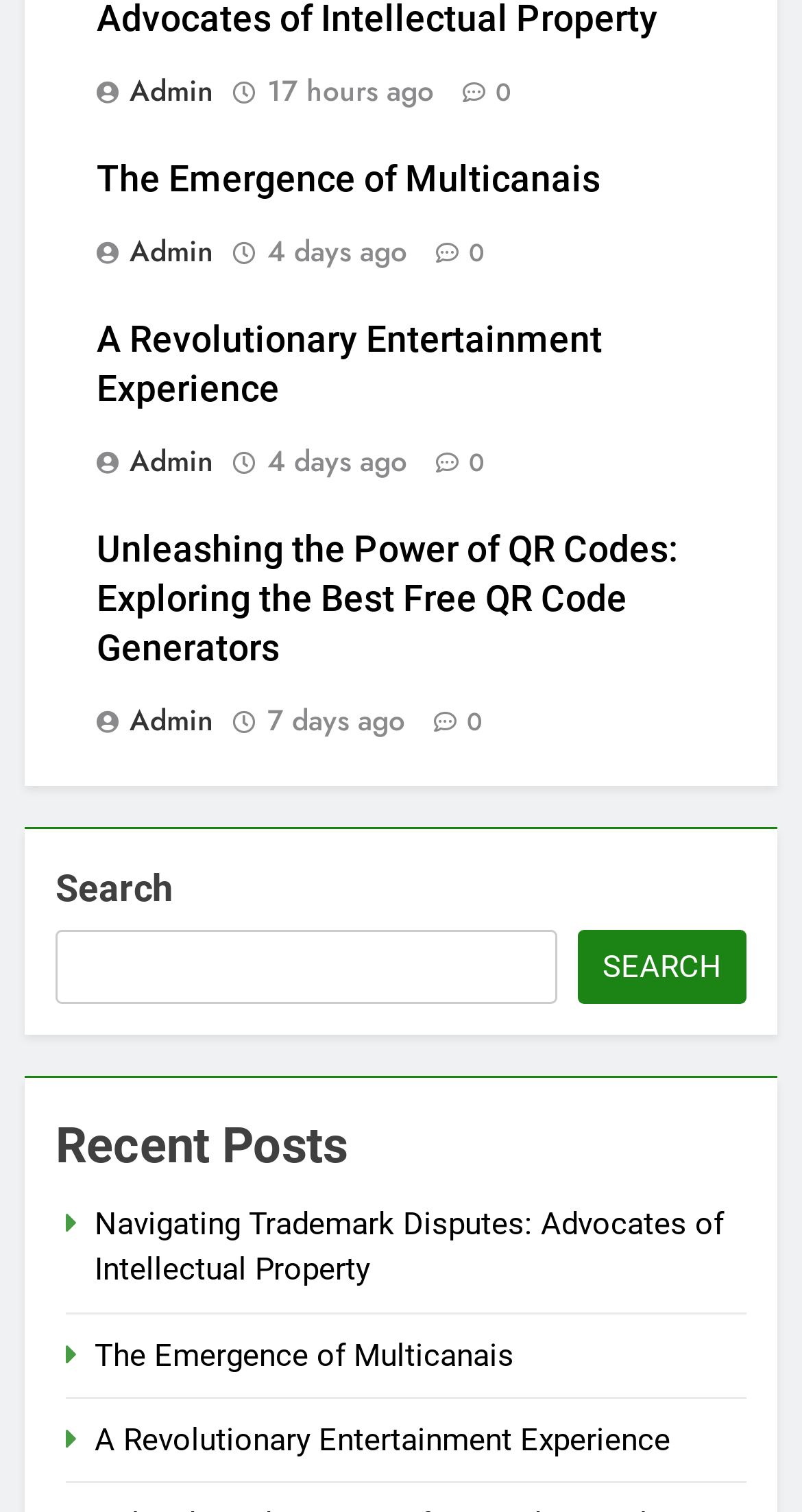Determine the bounding box coordinates of the section I need to click to execute the following instruction: "View the post from 17 hours ago". Provide the coordinates as four float numbers between 0 and 1, i.e., [left, top, right, bottom].

[0.333, 0.049, 0.541, 0.074]